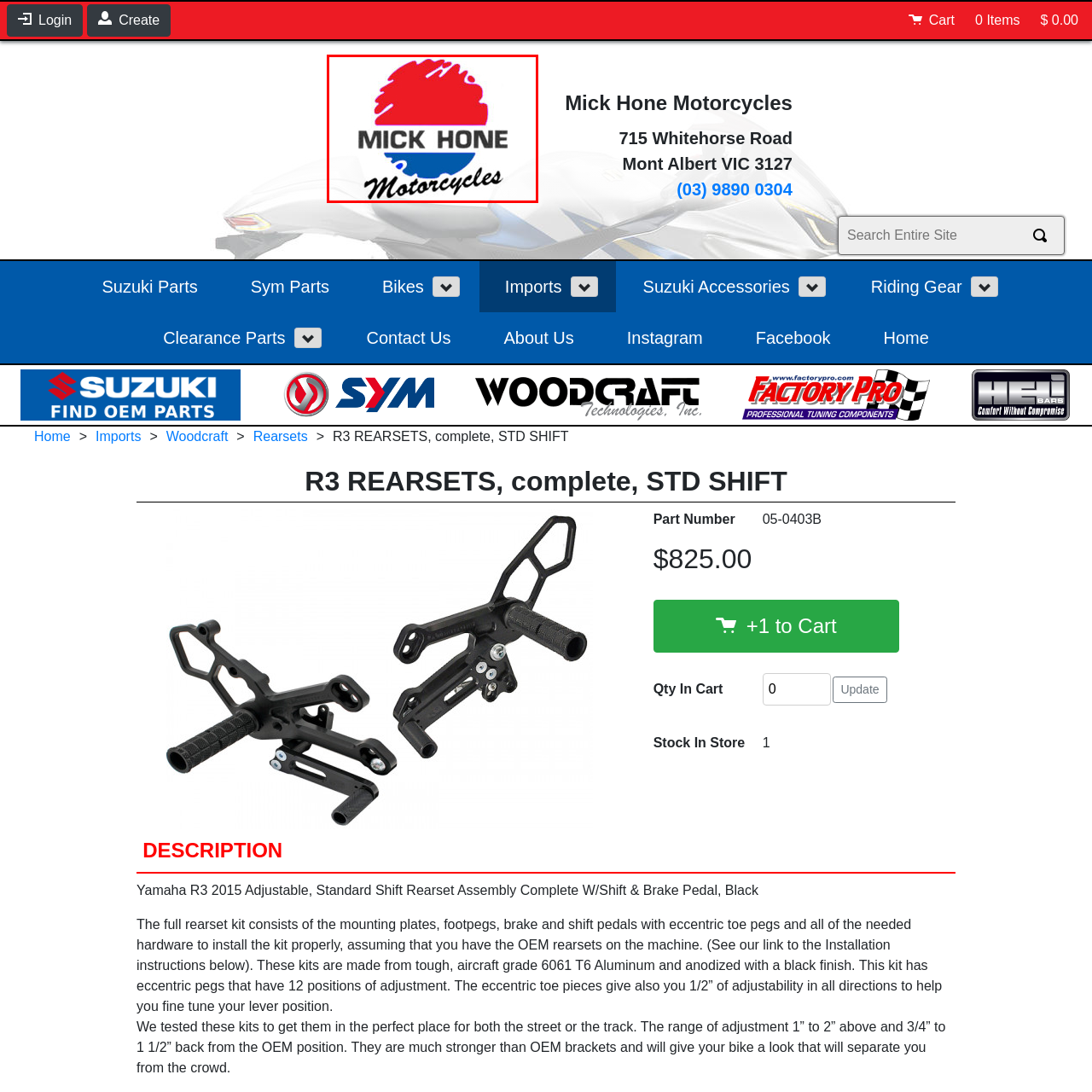Pay attention to the image encased in the red boundary and reply to the question using a single word or phrase:
What font style is used for 'Motorcycles'?

Flowing script